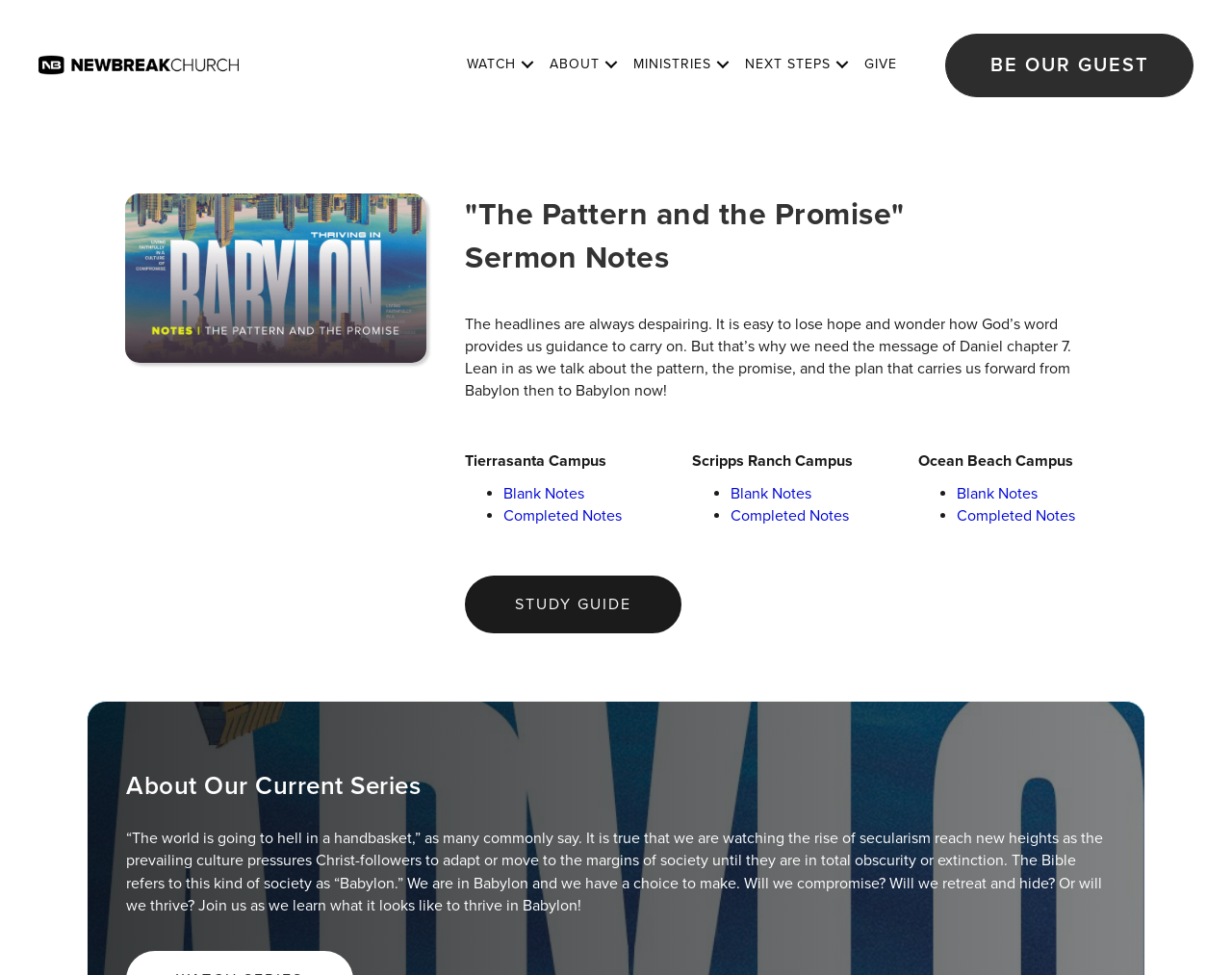What is the sermon series about?
Examine the image and provide an in-depth answer to the question.

Based on the webpage content, the sermon series is about thriving in Babylon, which is a metaphor for the current secular society. The series aims to provide guidance on how to live as a Christ-follower in a society that pressures individuals to adapt or move to the margins.